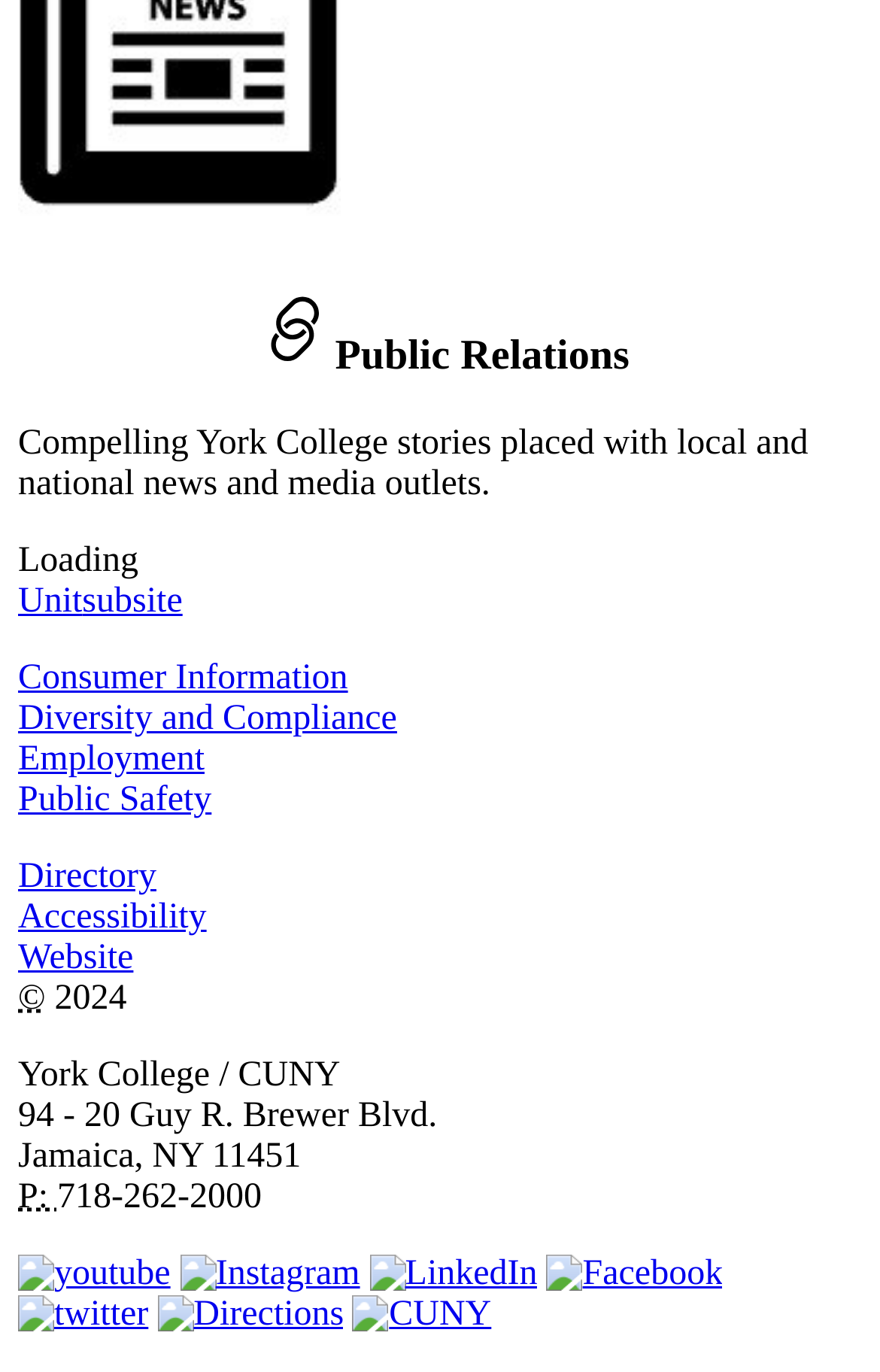Locate the bounding box coordinates of the element I should click to achieve the following instruction: "Access the 'Directions' page".

[0.179, 0.944, 0.391, 0.972]